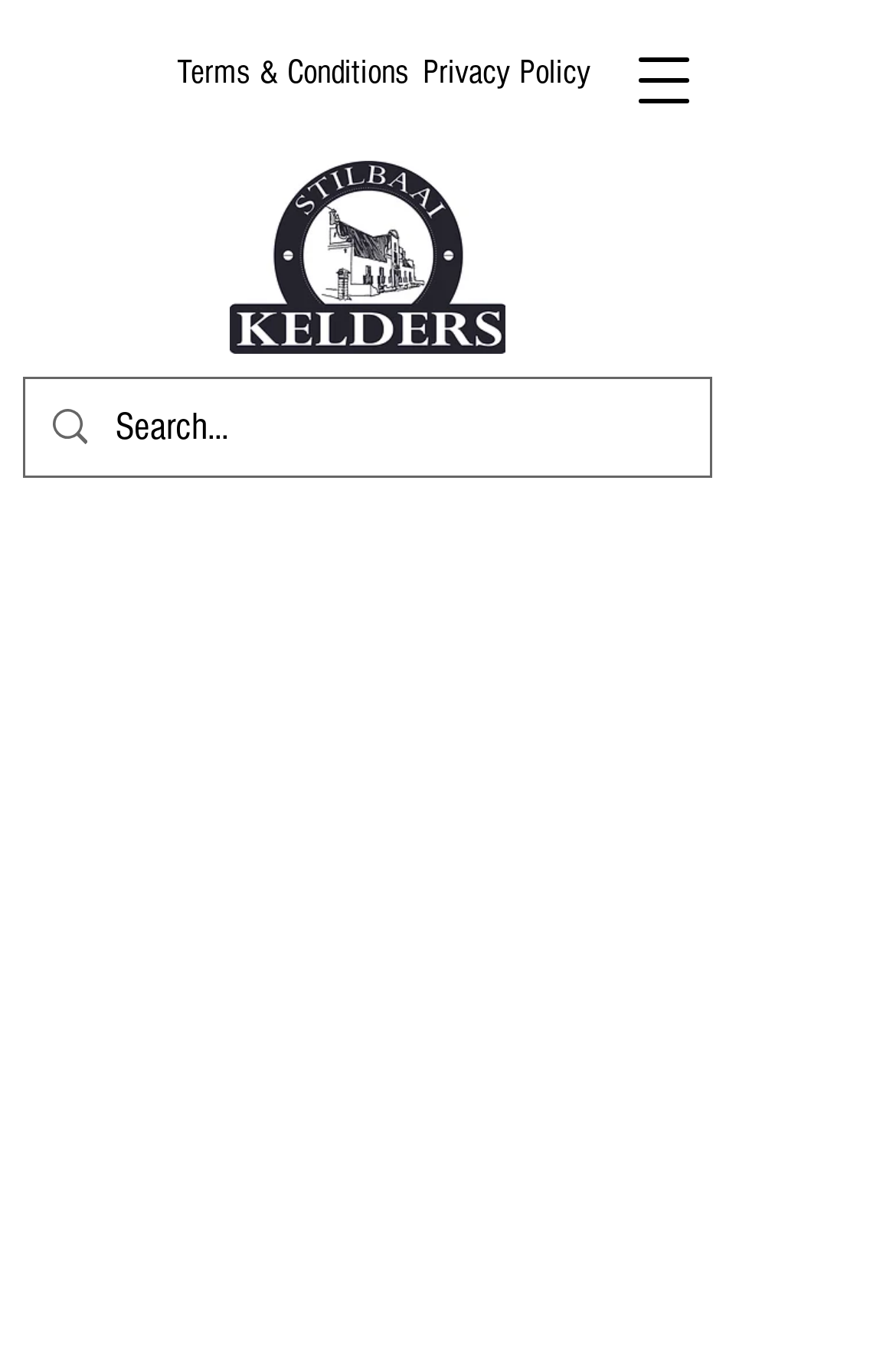Please analyze the image and give a detailed answer to the question:
What is the logo image located?

The logo image 'LOGO.png' has a bounding box coordinate of [0.256, 0.119, 0.564, 0.263], which suggests that it is located at the top left of the webpage.